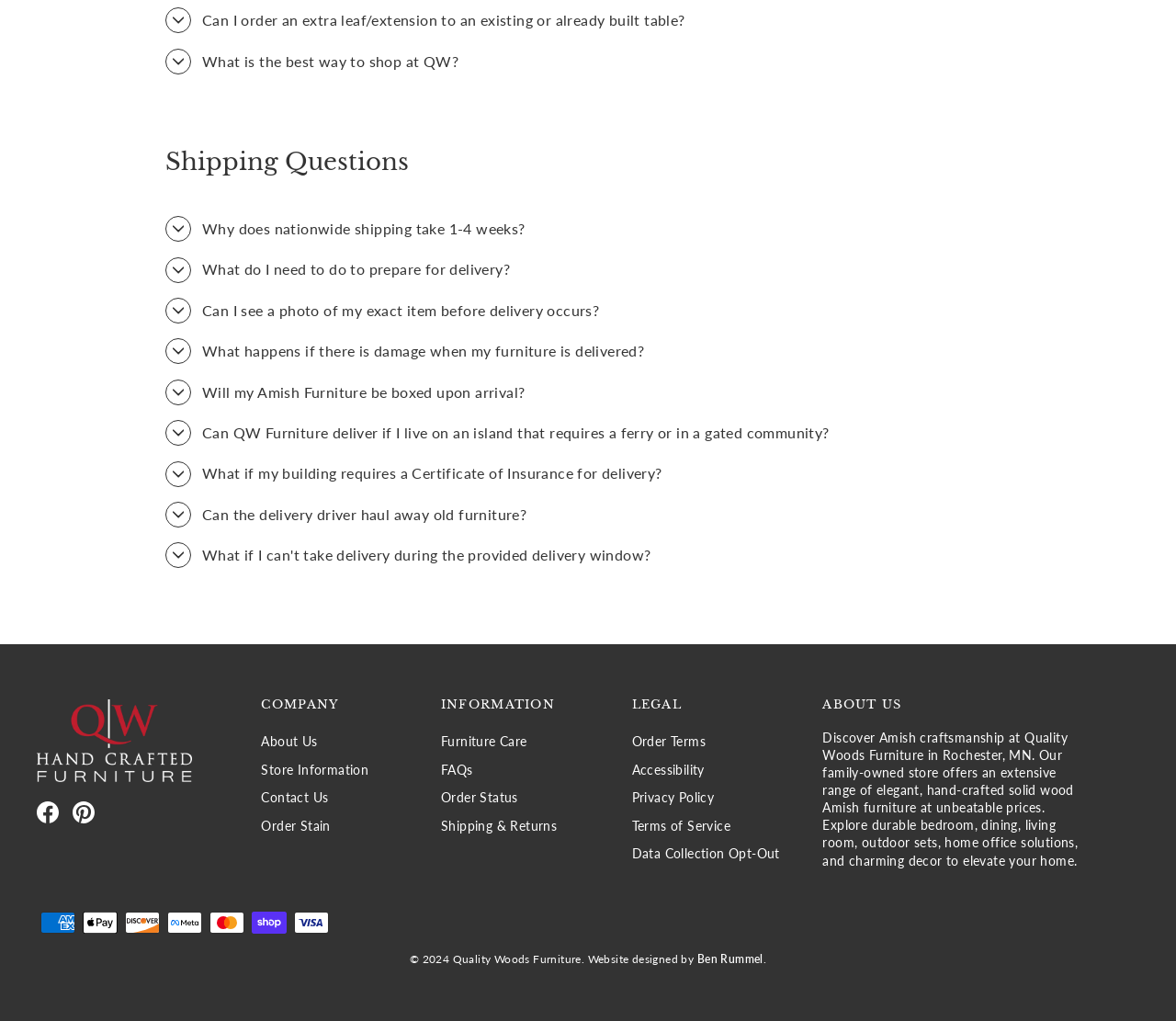Provide the bounding box coordinates of the HTML element described by the text: "Store Information". The coordinates should be in the format [left, top, right, bottom] with values between 0 and 1.

[0.222, 0.742, 0.313, 0.767]